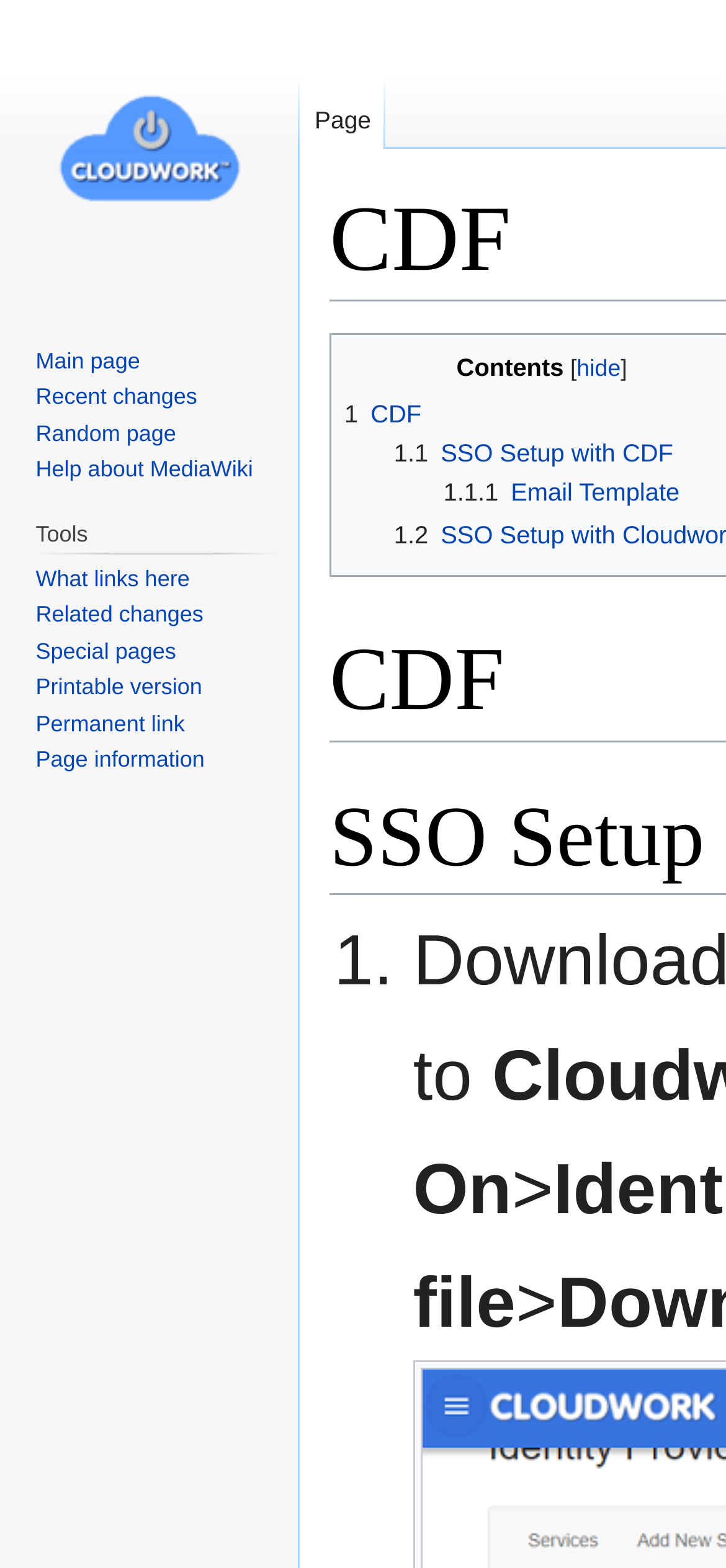Provide an in-depth caption for the elements present on the webpage.

The webpage is a wiki page titled "CDF - Studentnet Wiki". At the top, there are two links, "Jump to navigation" and "Jump to search", positioned side by side. Below them, there is a button labeled "hide". 

To the right of the "hide" button, there is a heading titled "Contents". Below the "Contents" heading, there are several links, including "1 CDF", "1.1 SSO Setup with CDF", and "1.1.1 Email Template", which are likely subheadings or sections within the contents.

On the left side of the page, there are three navigation sections: "Namespaces", "Navigation", and "Tools". The "Namespaces" section contains a link labeled "Page" with a keyboard shortcut. The "Navigation" section contains four links: "Main page", "Recent changes", "Random page", and "Help about MediaWiki", each with its own keyboard shortcut. The "Tools" section contains a heading "Tools" and six links, including "What links here", "Related changes", "Special pages", "Printable version", "Permanent link", and "Page information", each with its own keyboard shortcut.

At the very top left corner of the page, there is a link labeled "Visit the main page".